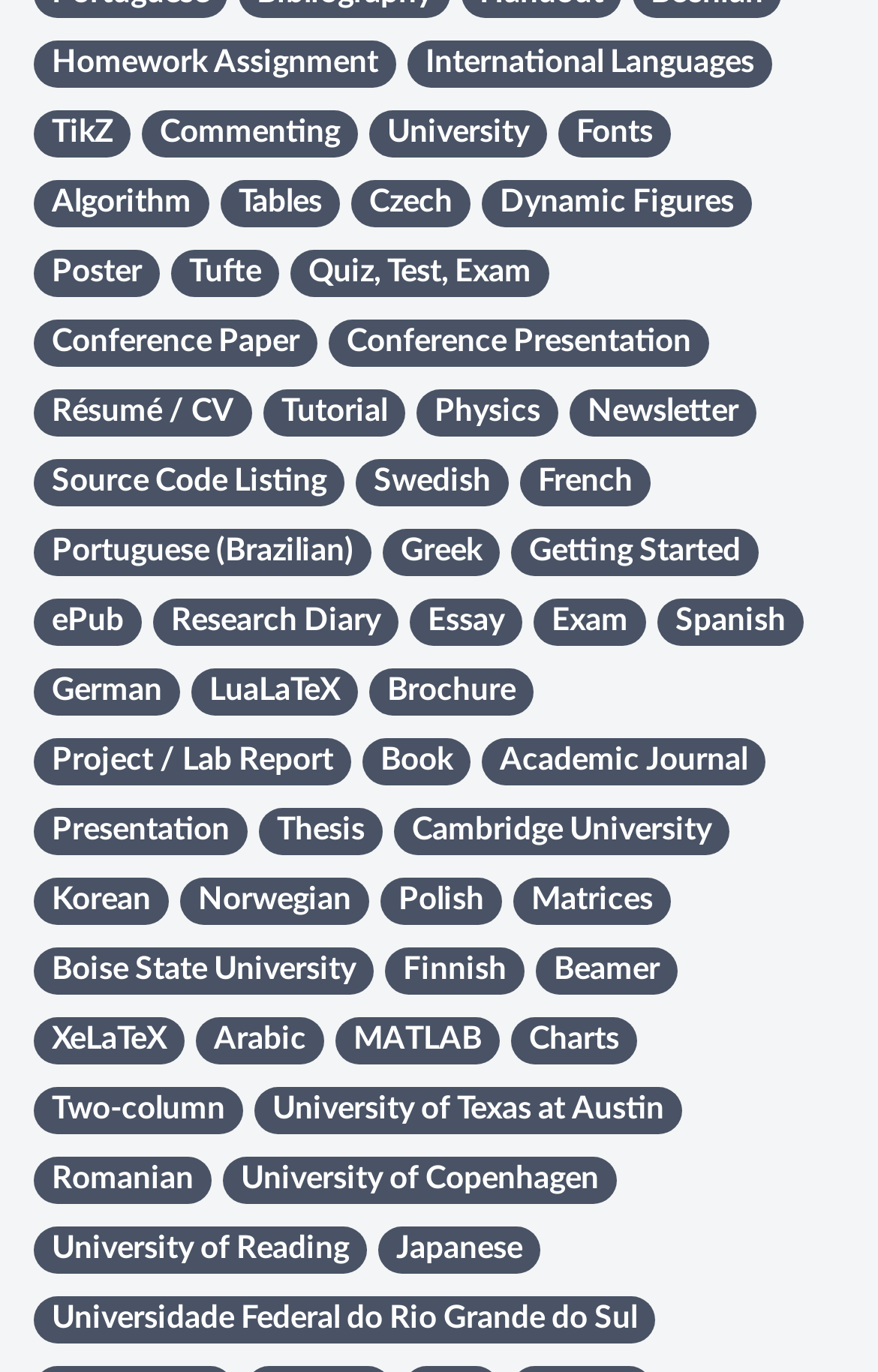Please specify the bounding box coordinates of the clickable region necessary for completing the following instruction: "Click on Homework Assignment". The coordinates must consist of four float numbers between 0 and 1, i.e., [left, top, right, bottom].

[0.038, 0.029, 0.451, 0.064]